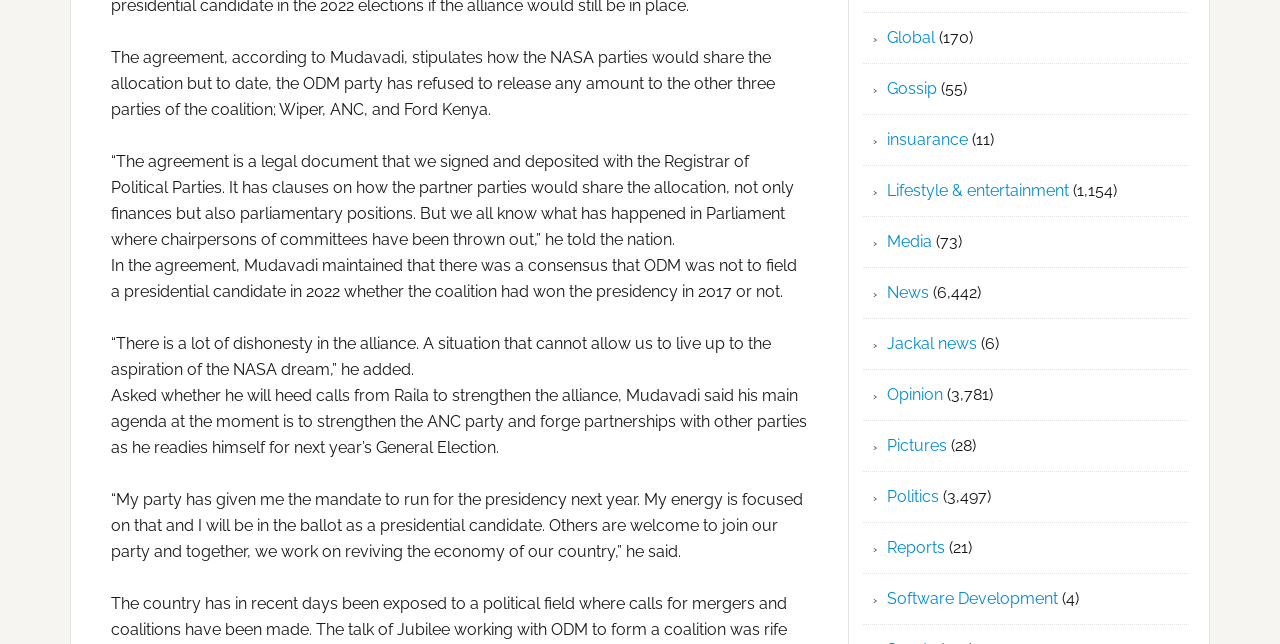Find the bounding box coordinates of the clickable element required to execute the following instruction: "Explore Politics". Provide the coordinates as four float numbers between 0 and 1, i.e., [left, top, right, bottom].

[0.693, 0.757, 0.734, 0.786]